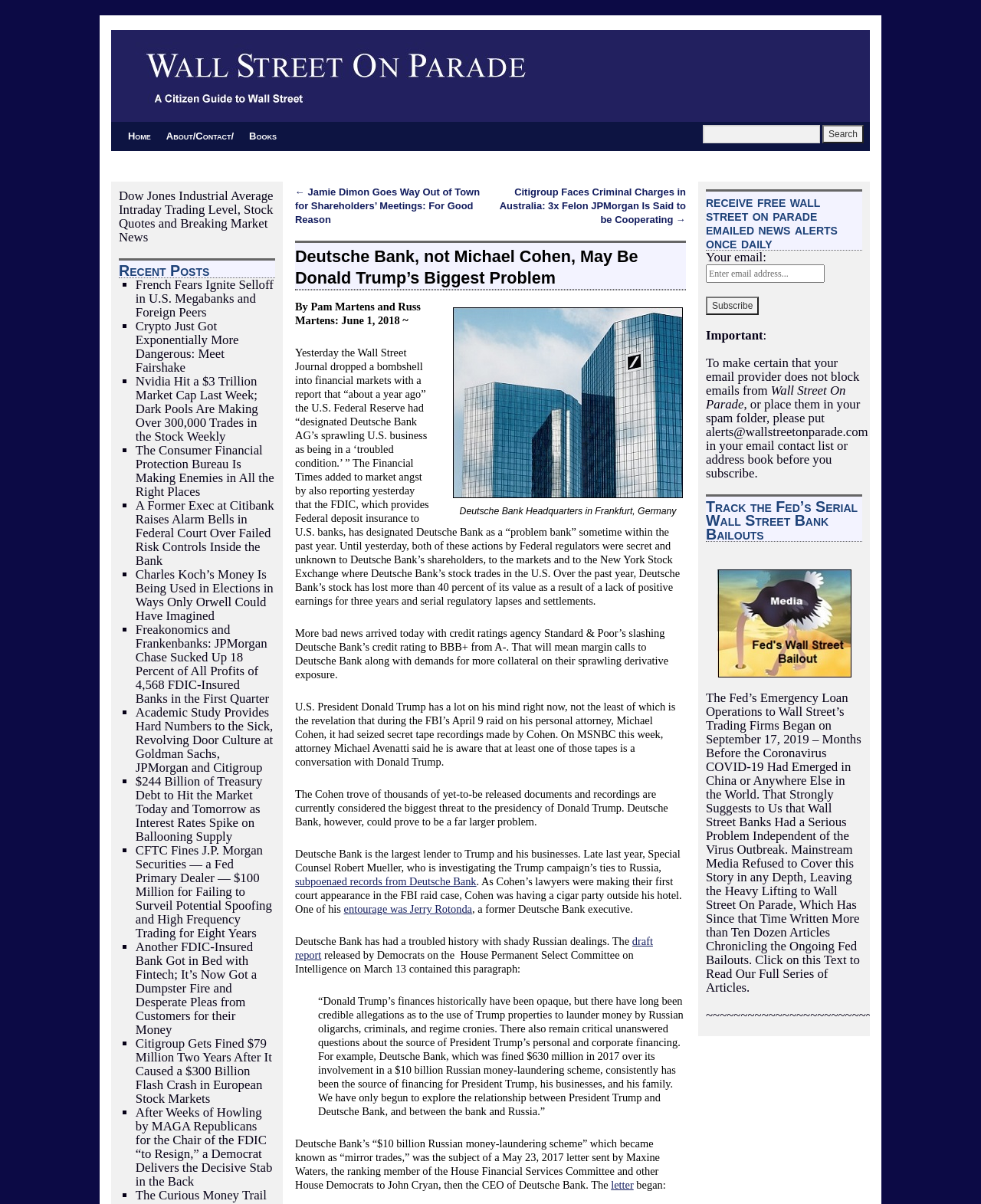Please find the bounding box coordinates of the element's region to be clicked to carry out this instruction: "Go to the home page".

[0.123, 0.101, 0.162, 0.125]